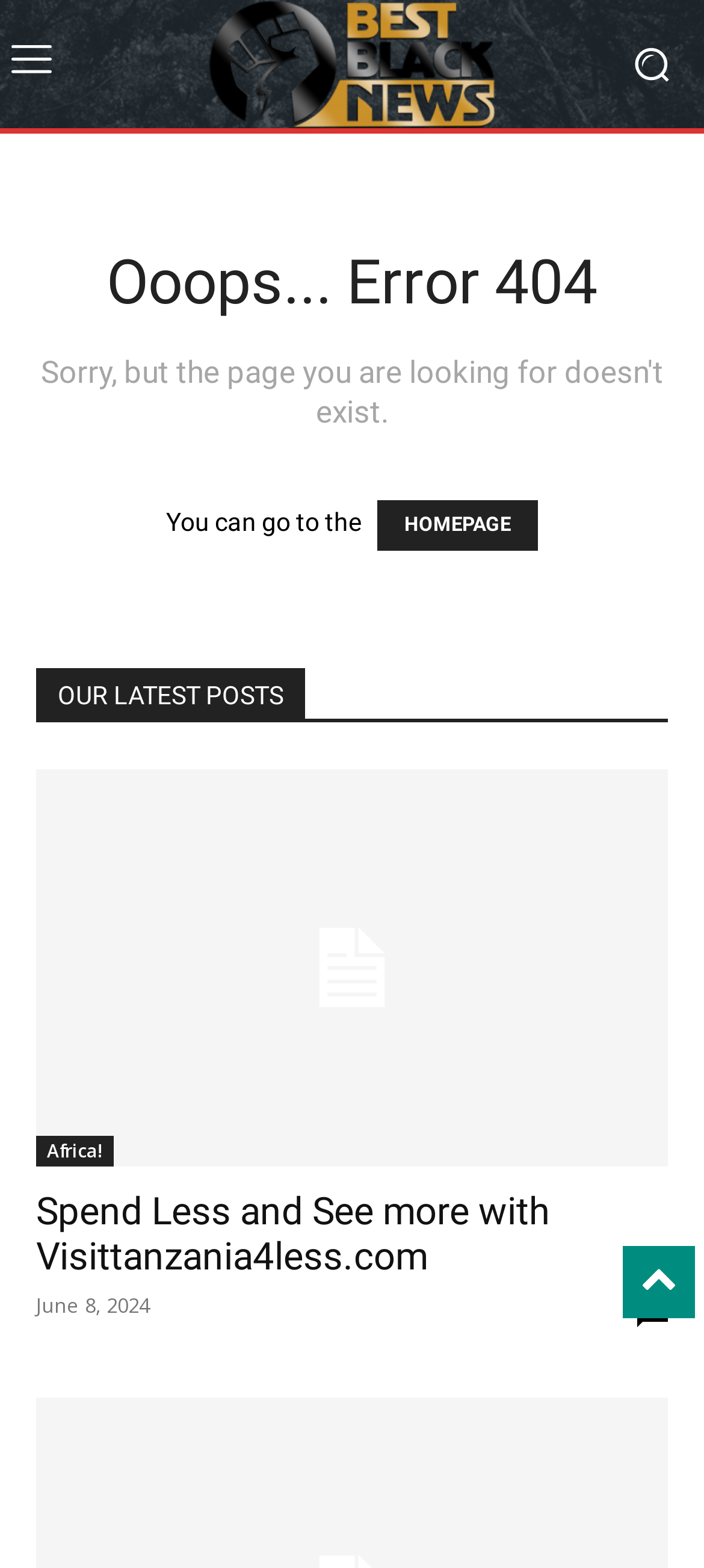Review the image closely and give a comprehensive answer to the question: How many comments does the post 'Spend Less and See more with Visittanzania4less.com' have?

I found the number of comments by looking at the link element with the text '0' at coordinates [0.905, 0.823, 0.949, 0.843]. This link is likely to indicate the number of comments on the post.